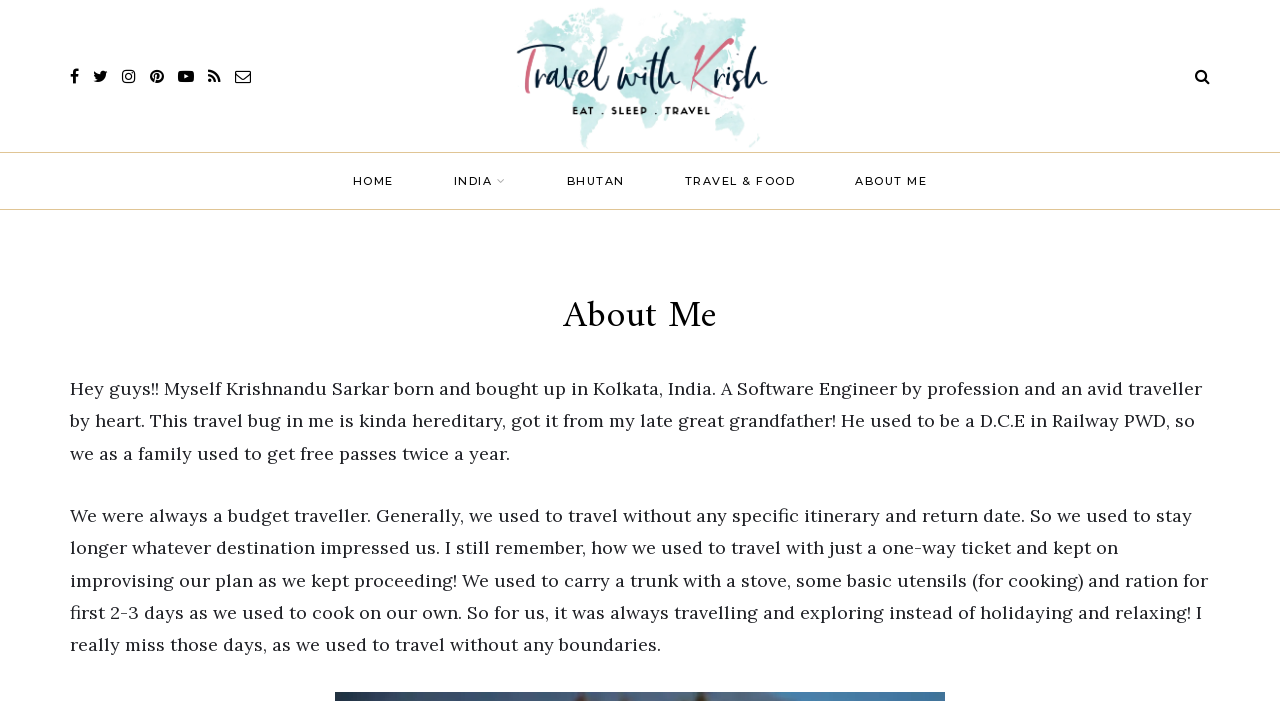What is the mode of travel mentioned in the webpage?
Provide a one-word or short-phrase answer based on the image.

Railway